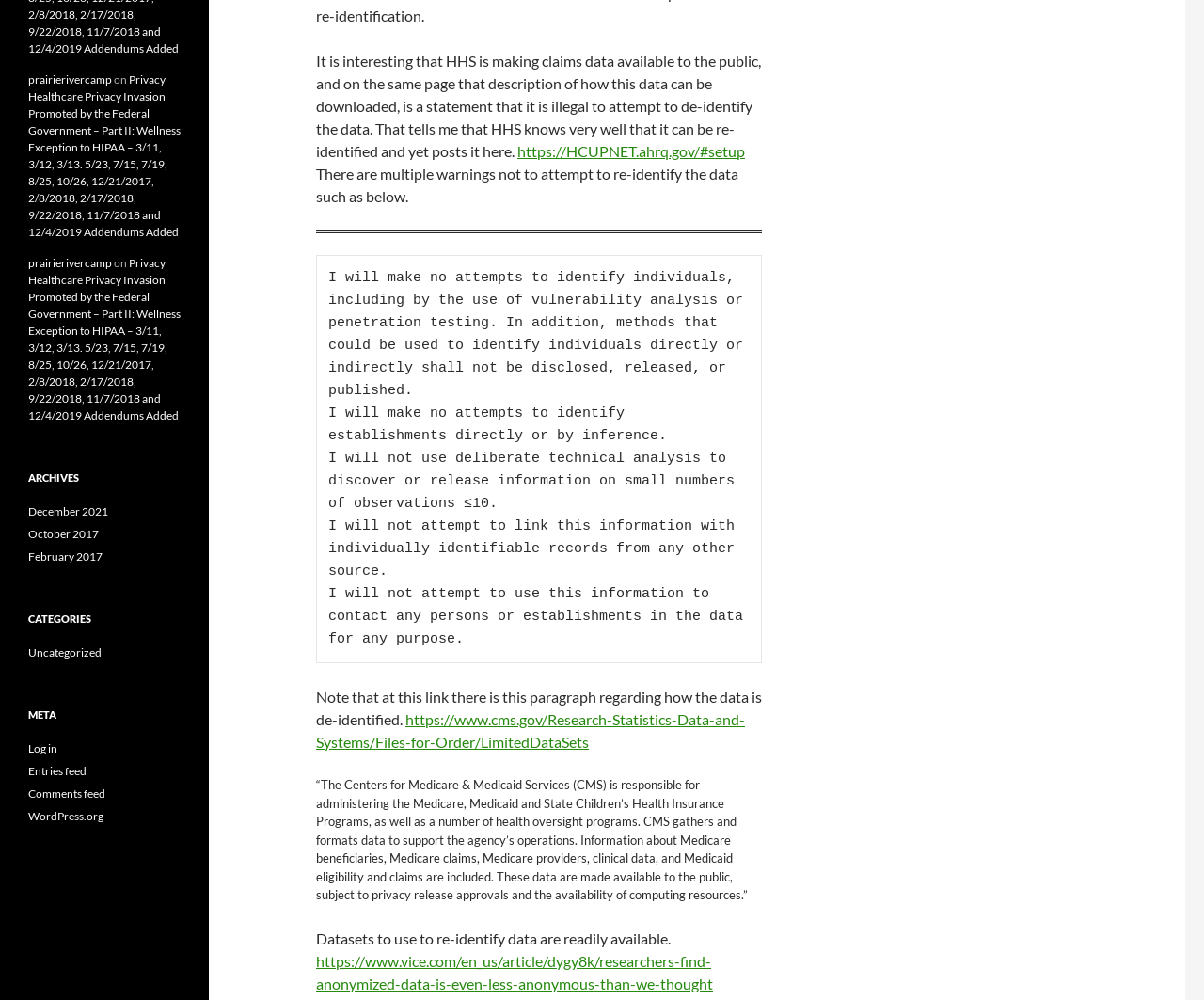What is the purpose of the Centers for Medicare & Medicaid Services?
Provide a detailed and well-explained answer to the question.

According to the webpage, the Centers for Medicare & Medicaid Services (CMS) is responsible for administering the Medicare, Medicaid and State Children’s Health Insurance Programs, as well as a number of health oversight programs. This information is mentioned in the paragraph starting with '“The Centers for Medicare & Medicaid Services (CMS)...”